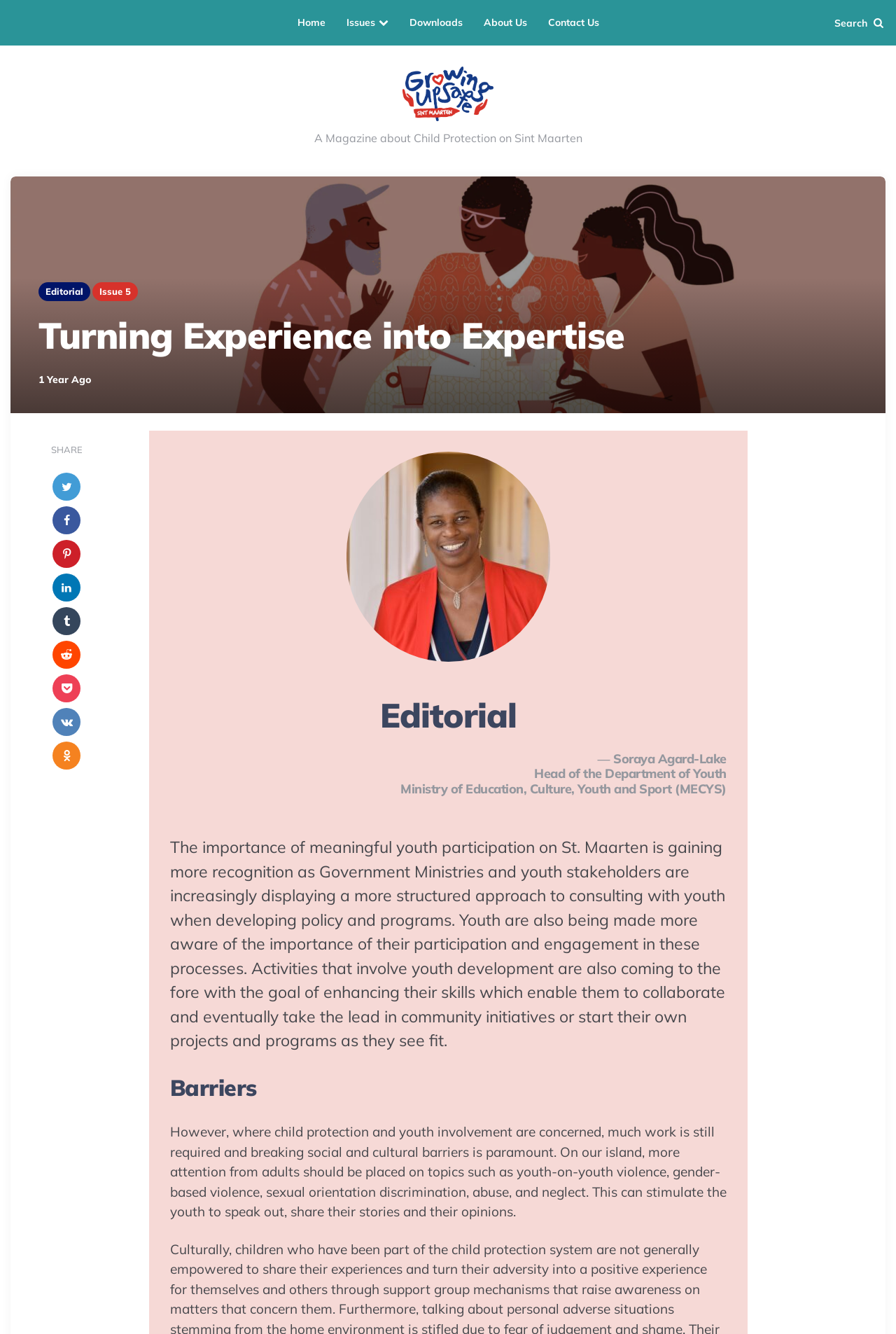Determine the coordinates of the bounding box that should be clicked to complete the instruction: "Search". The coordinates should be represented by four float numbers between 0 and 1: [left, top, right, bottom].

[0.931, 0.012, 0.968, 0.022]